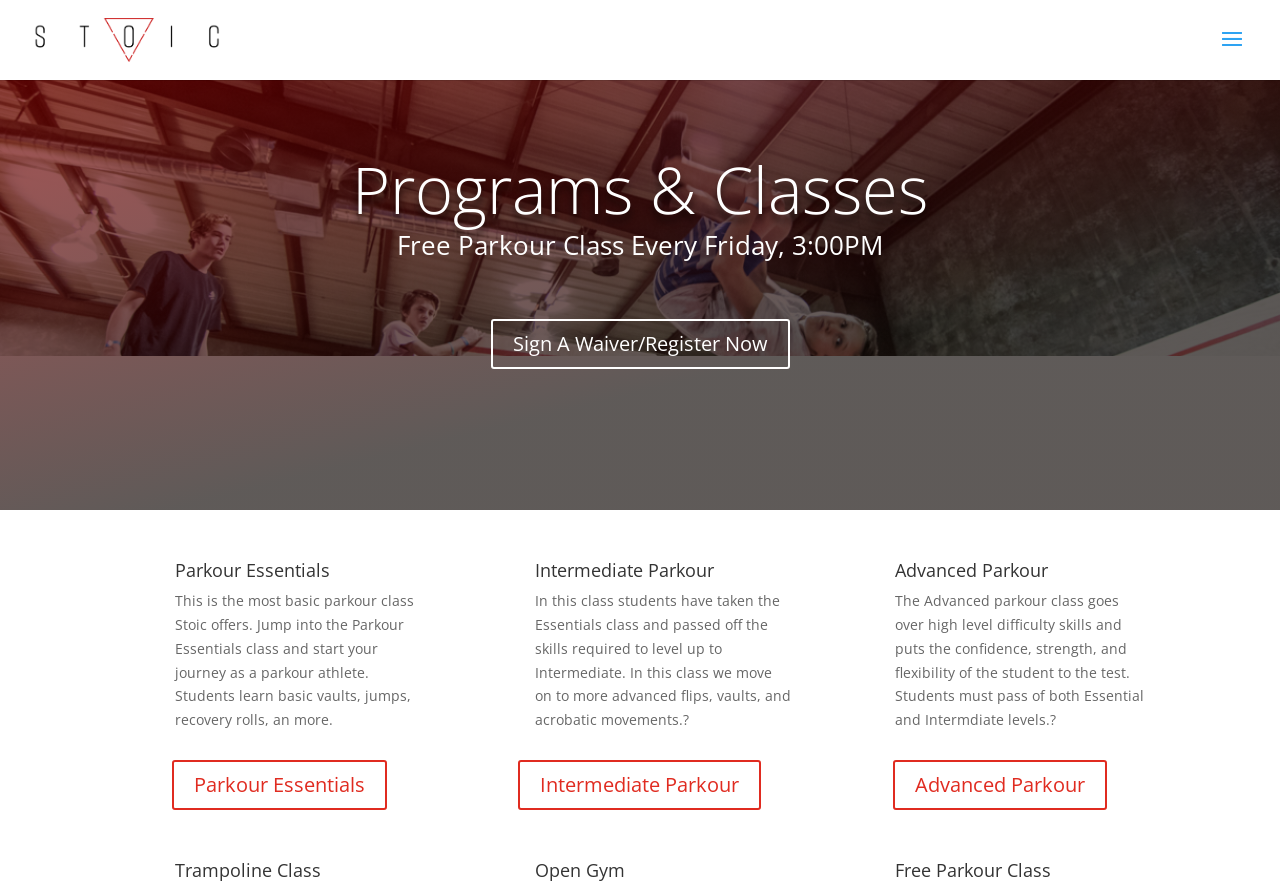How many programs are listed on the webpage?
Using the image as a reference, give an elaborate response to the question.

I counted the number of headings with program names, which are 'Parkour Essentials', 'Intermediate Parkour', 'Advanced Parkour', 'Trampoline Class', 'Open Gym', and 'Free Parkour Class'.